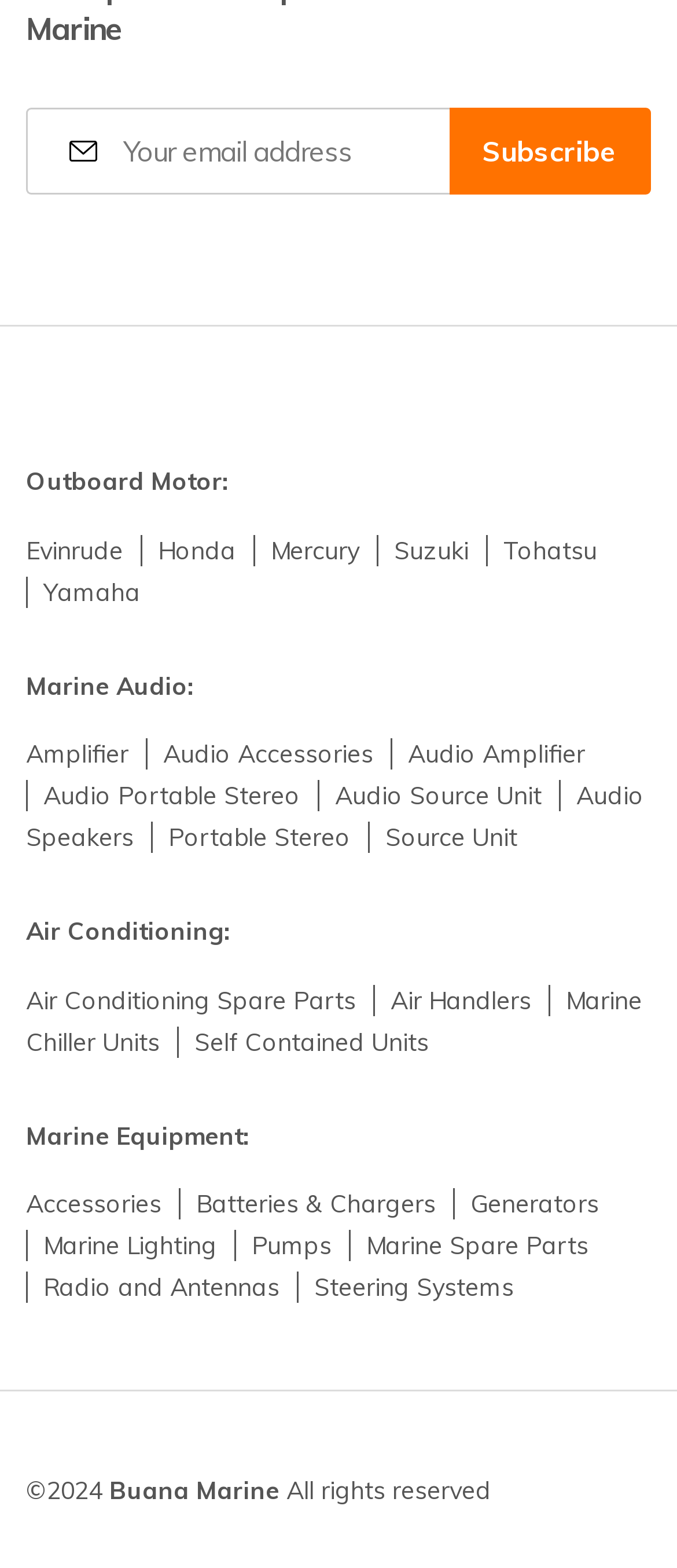Using the webpage screenshot, find the UI element described by Audio Source Unit. Provide the bounding box coordinates in the format (top-left x, top-left y, bottom-right x, bottom-right y), ensuring all values are floating point numbers between 0 and 1.

[0.469, 0.497, 0.815, 0.517]